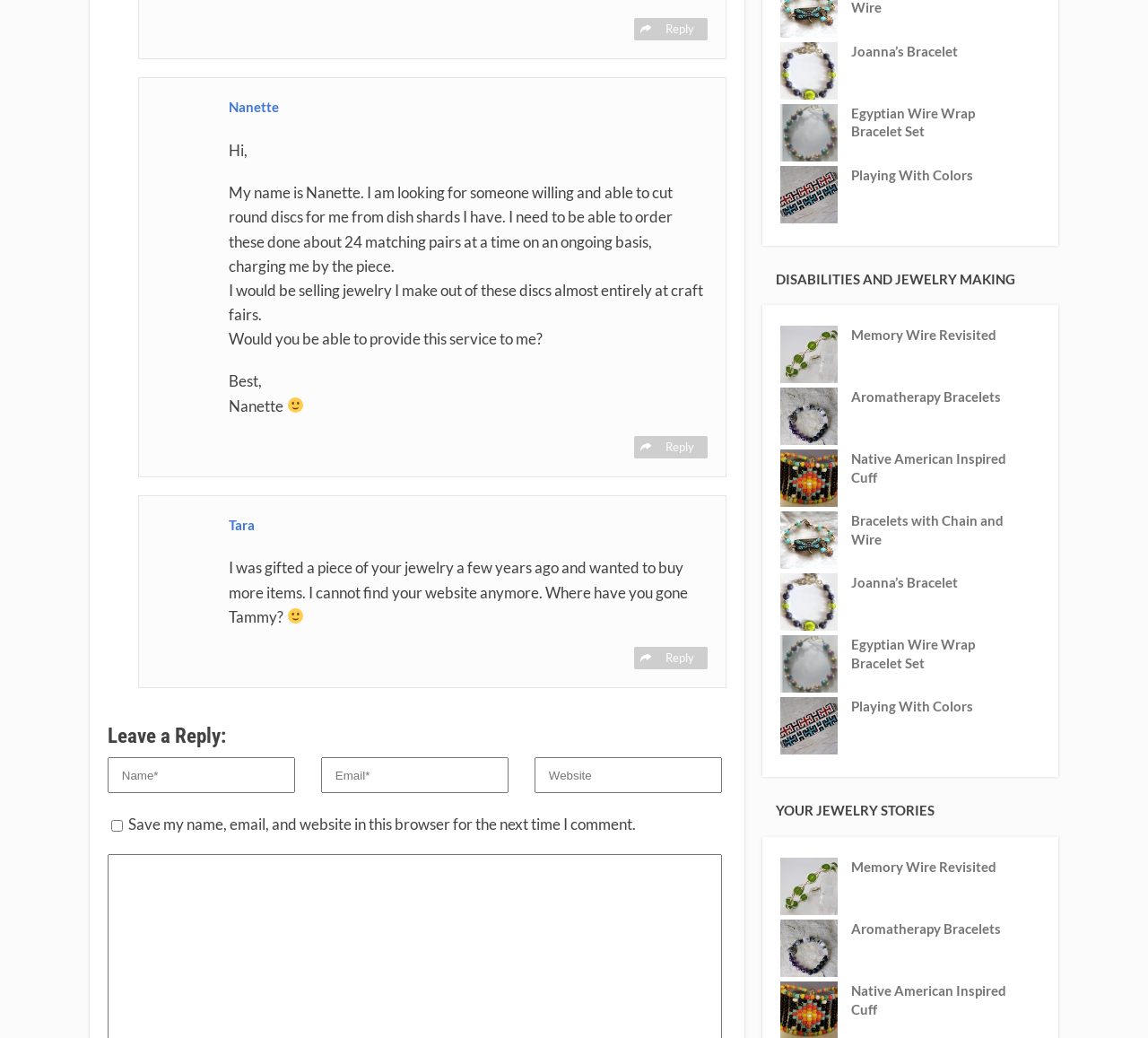What is the tone of Nanette's message?
Answer the question with a single word or phrase by looking at the picture.

Friendly